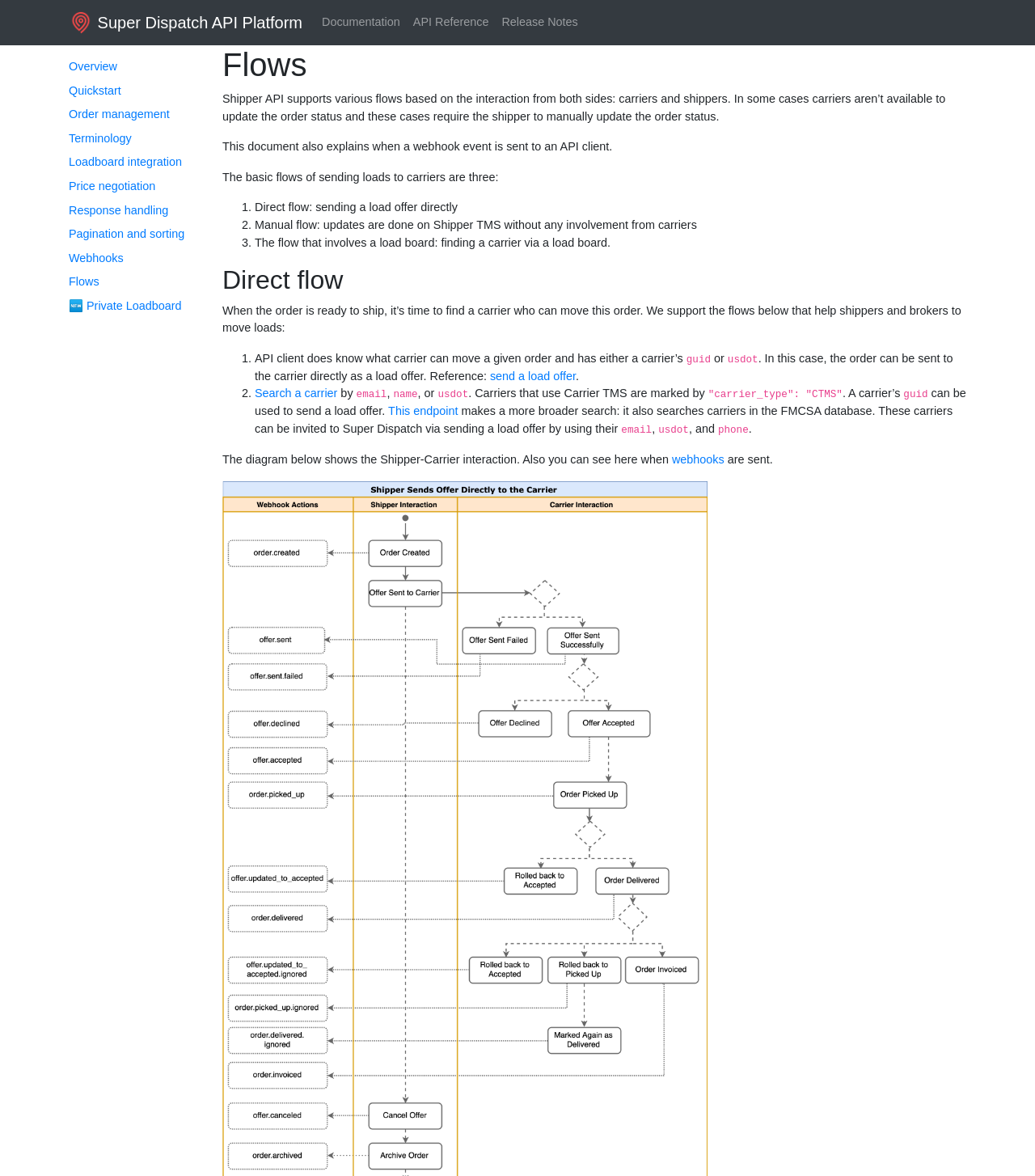When are webhook events sent to an API client? Refer to the image and provide a one-word or short phrase answer.

During Shipper-Carrier interaction